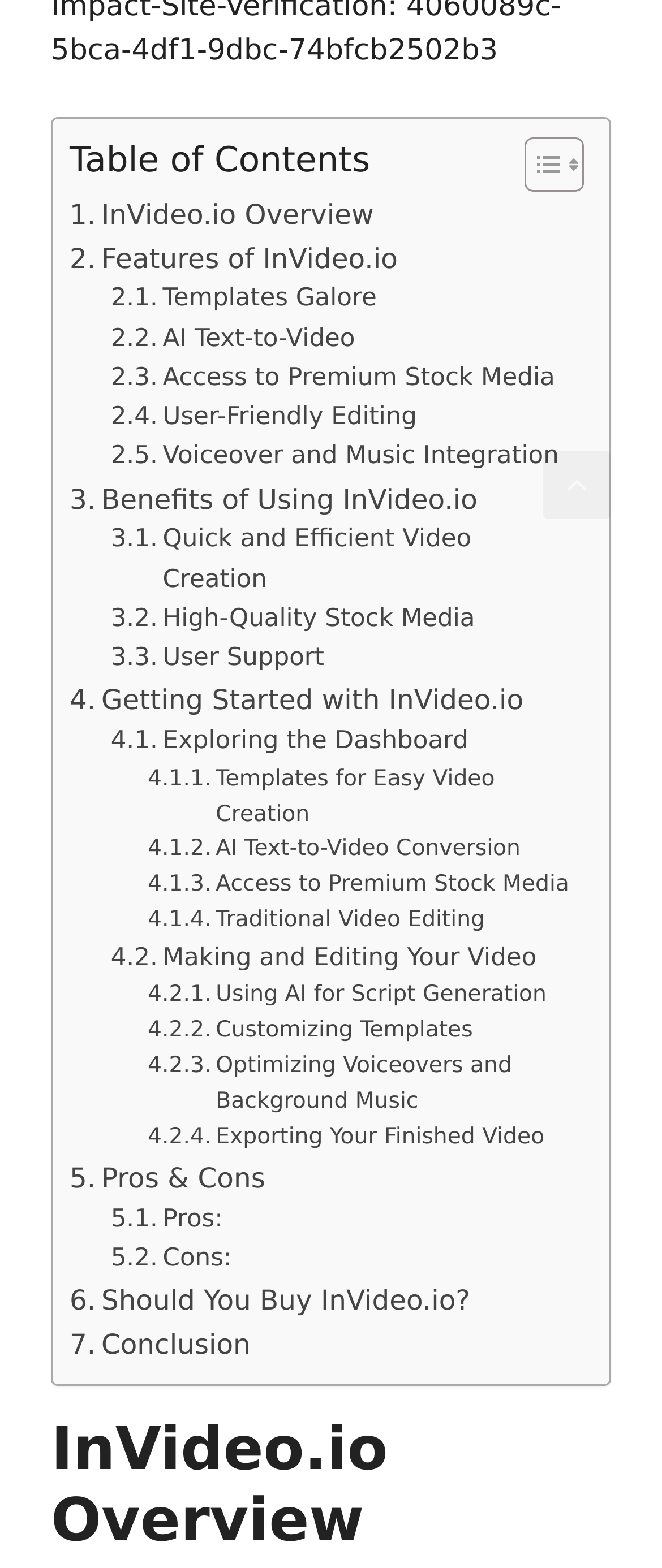Locate the coordinates of the bounding box for the clickable region that fulfills this instruction: "Explore Templates Galore".

[0.167, 0.179, 0.569, 0.204]